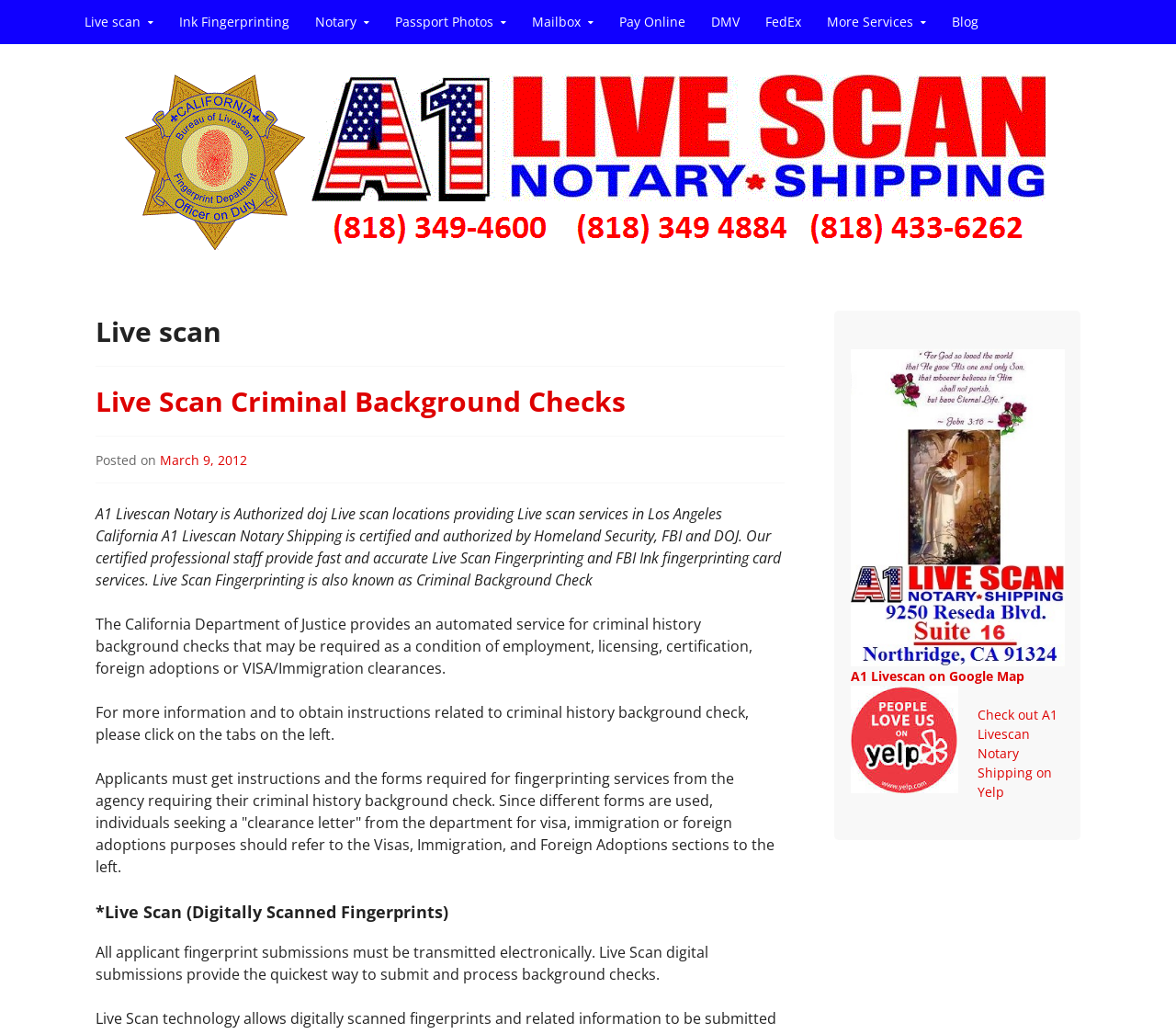Please identify the bounding box coordinates of the element that needs to be clicked to execute the following command: "Pay Online". Provide the bounding box using four float numbers between 0 and 1, formatted as [left, top, right, bottom].

[0.517, 0.0, 0.592, 0.043]